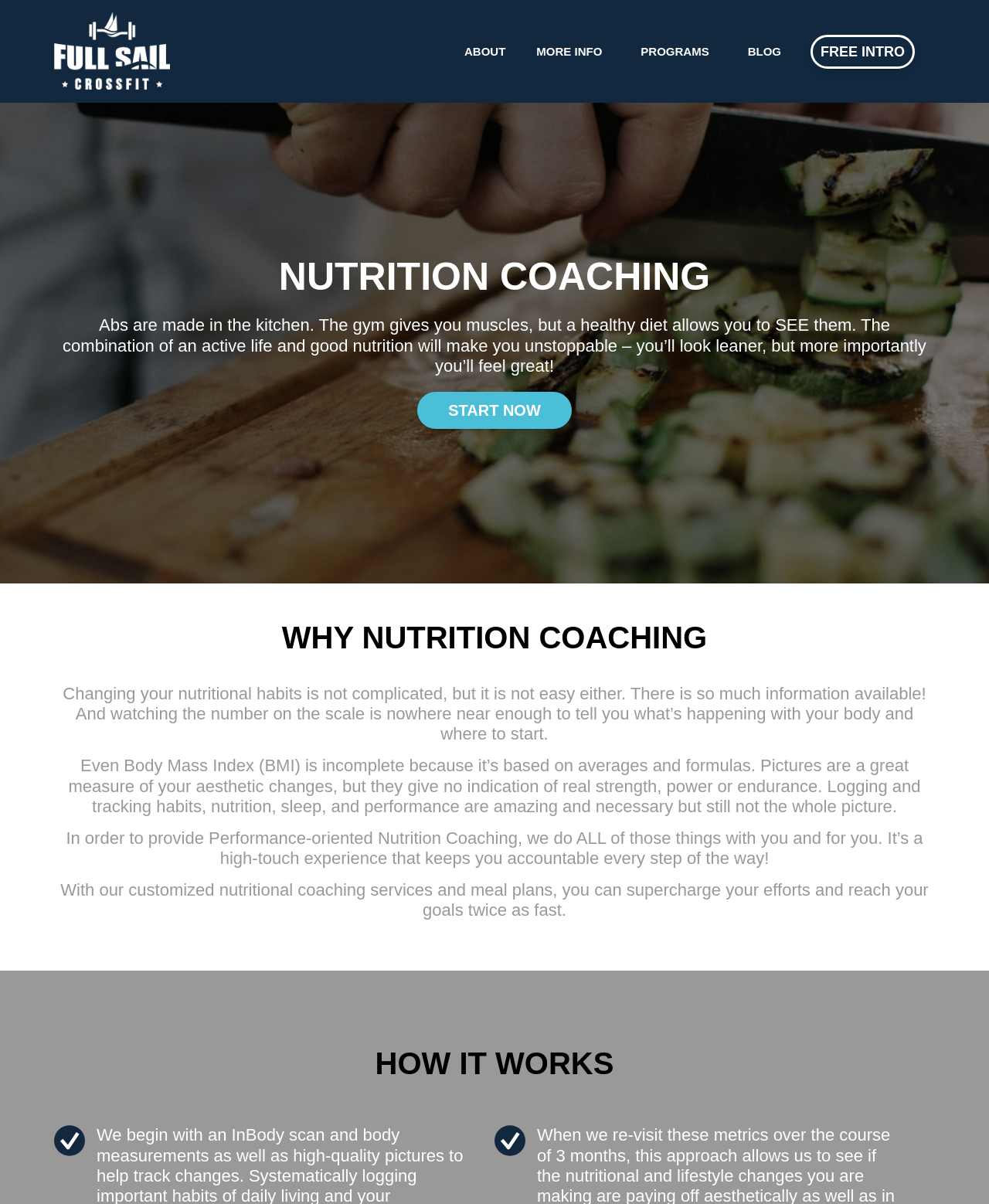Please reply to the following question with a single word or a short phrase:
What is the call-to-action button in the middle of the page?

START NOW